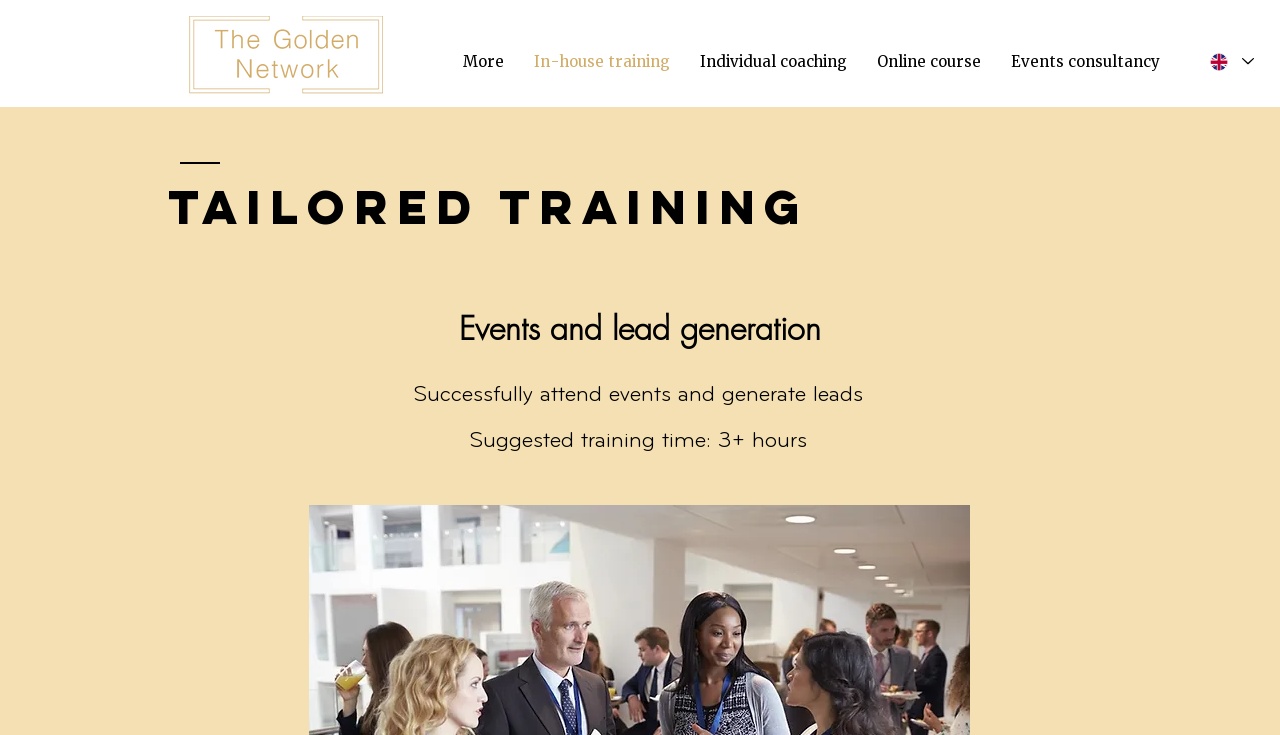Provide the bounding box coordinates for the UI element that is described as: "More".

[0.35, 0.05, 0.405, 0.118]